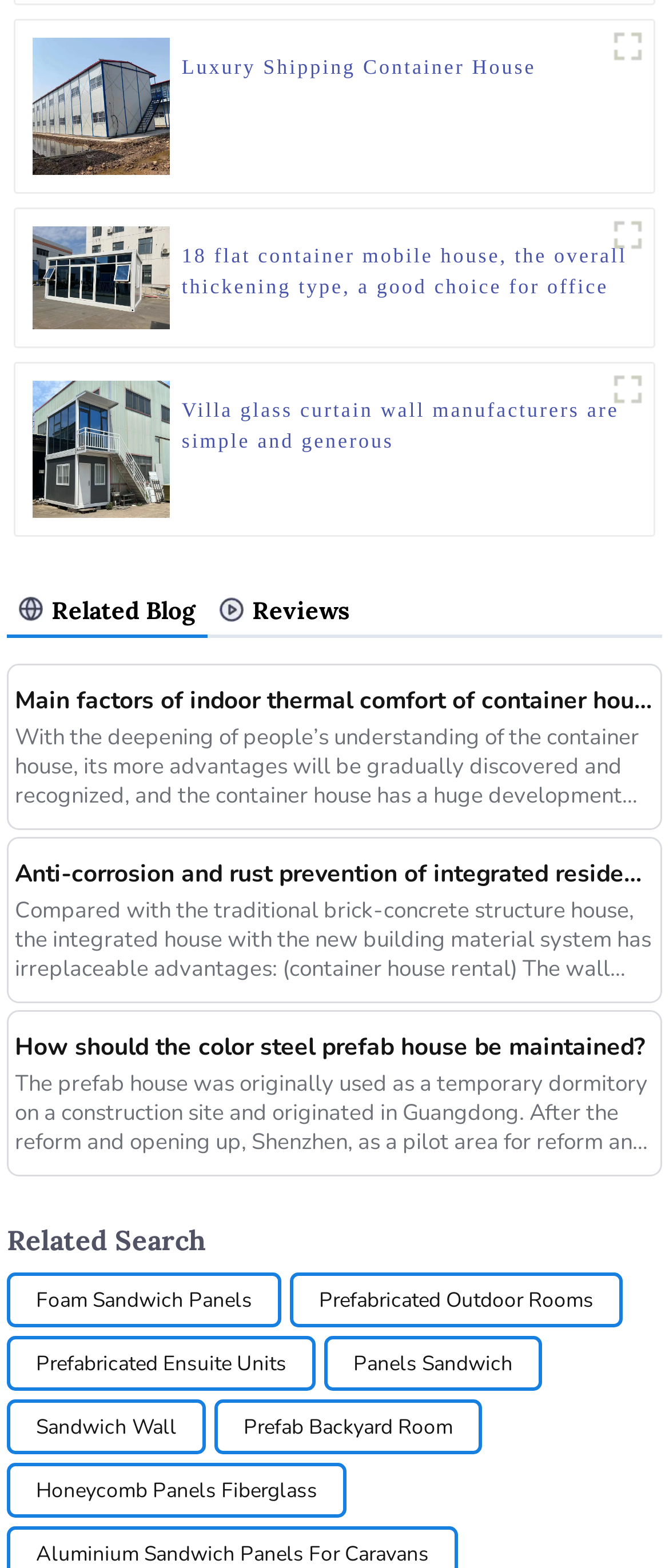Locate the bounding box coordinates of the area to click to fulfill this instruction: "click Search button". The bounding box should be presented as four float numbers between 0 and 1, in the order [left, top, right, bottom].

None